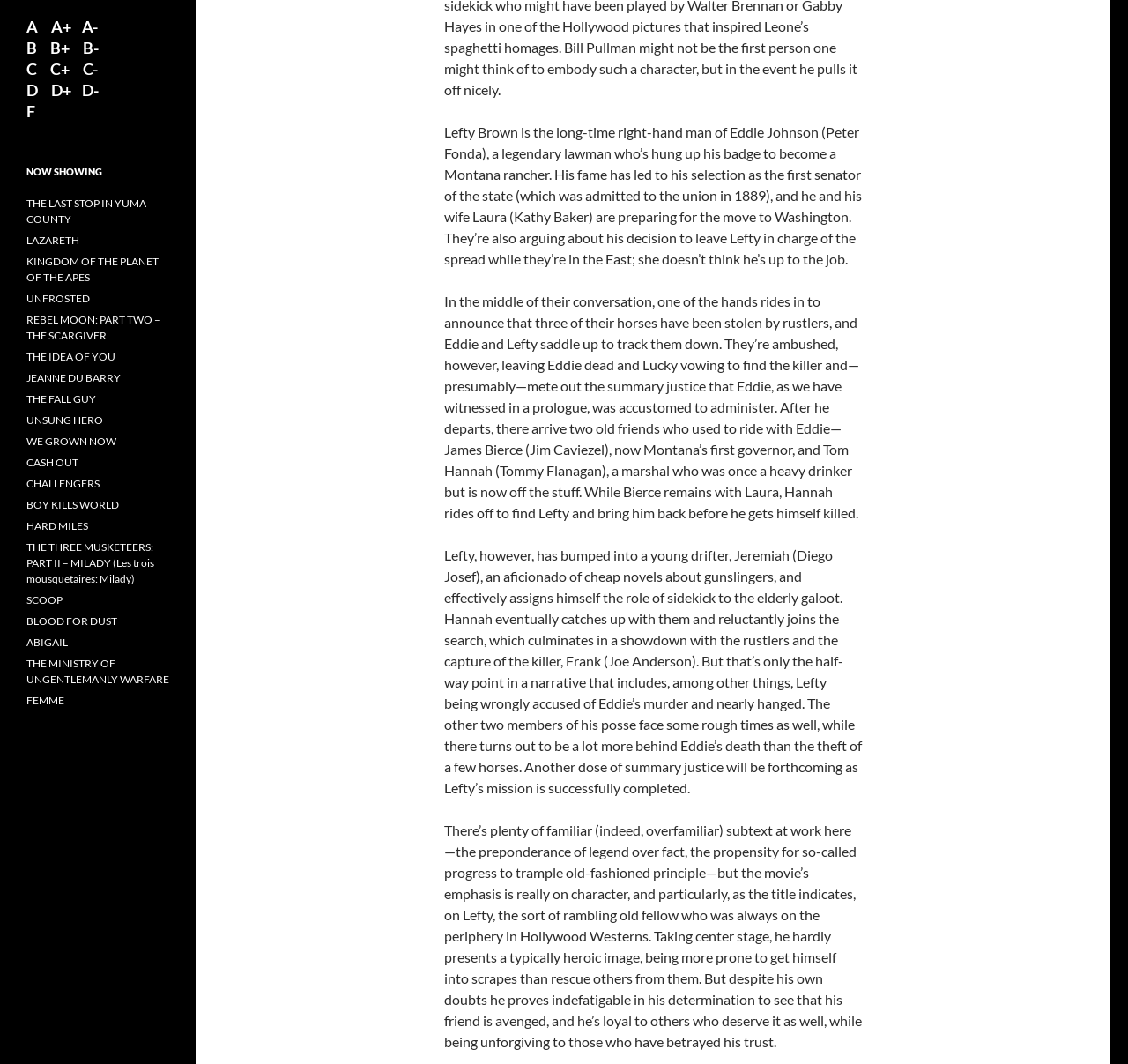From the element description ABIGAIL, predict the bounding box coordinates of the UI element. The coordinates must be specified in the format (top-left x, top-left y, bottom-right x, bottom-right y) and should be within the 0 to 1 range.

[0.023, 0.597, 0.06, 0.61]